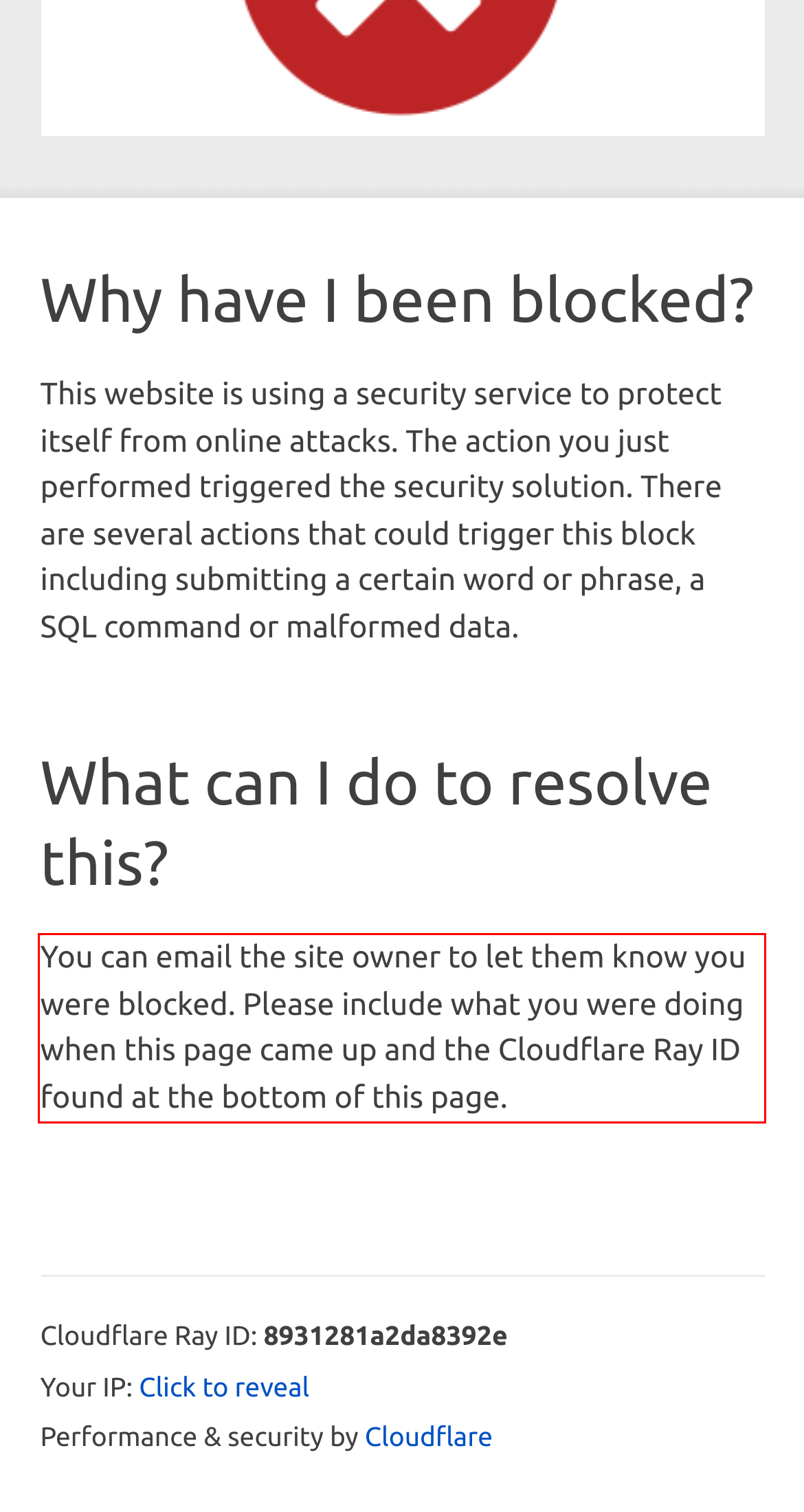Using the provided screenshot of a webpage, recognize the text inside the red rectangle bounding box by performing OCR.

You can email the site owner to let them know you were blocked. Please include what you were doing when this page came up and the Cloudflare Ray ID found at the bottom of this page.